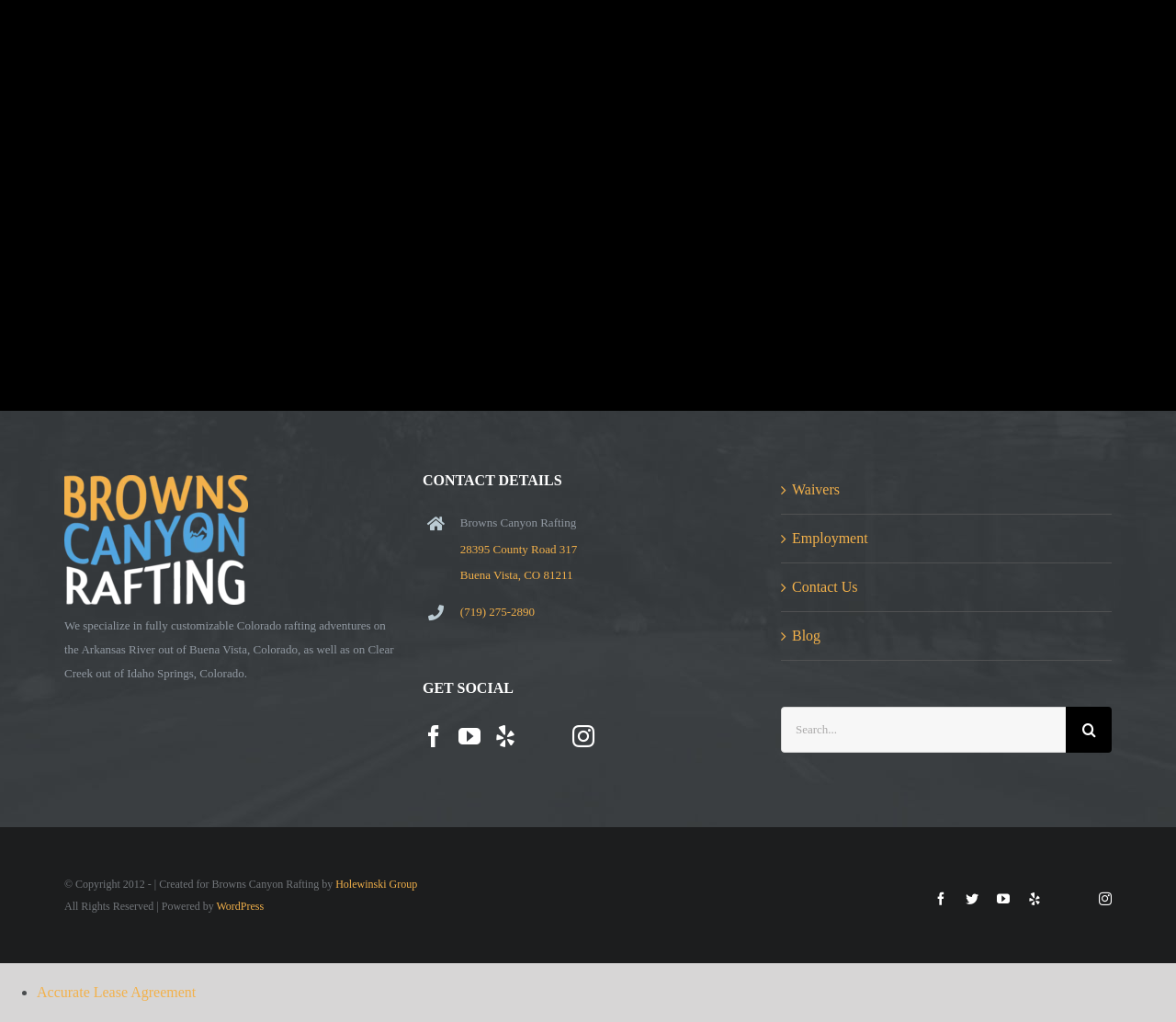Please find the bounding box coordinates of the element that you should click to achieve the following instruction: "Call the phone number". The coordinates should be presented as four float numbers between 0 and 1: [left, top, right, bottom].

[0.391, 0.673, 0.641, 0.699]